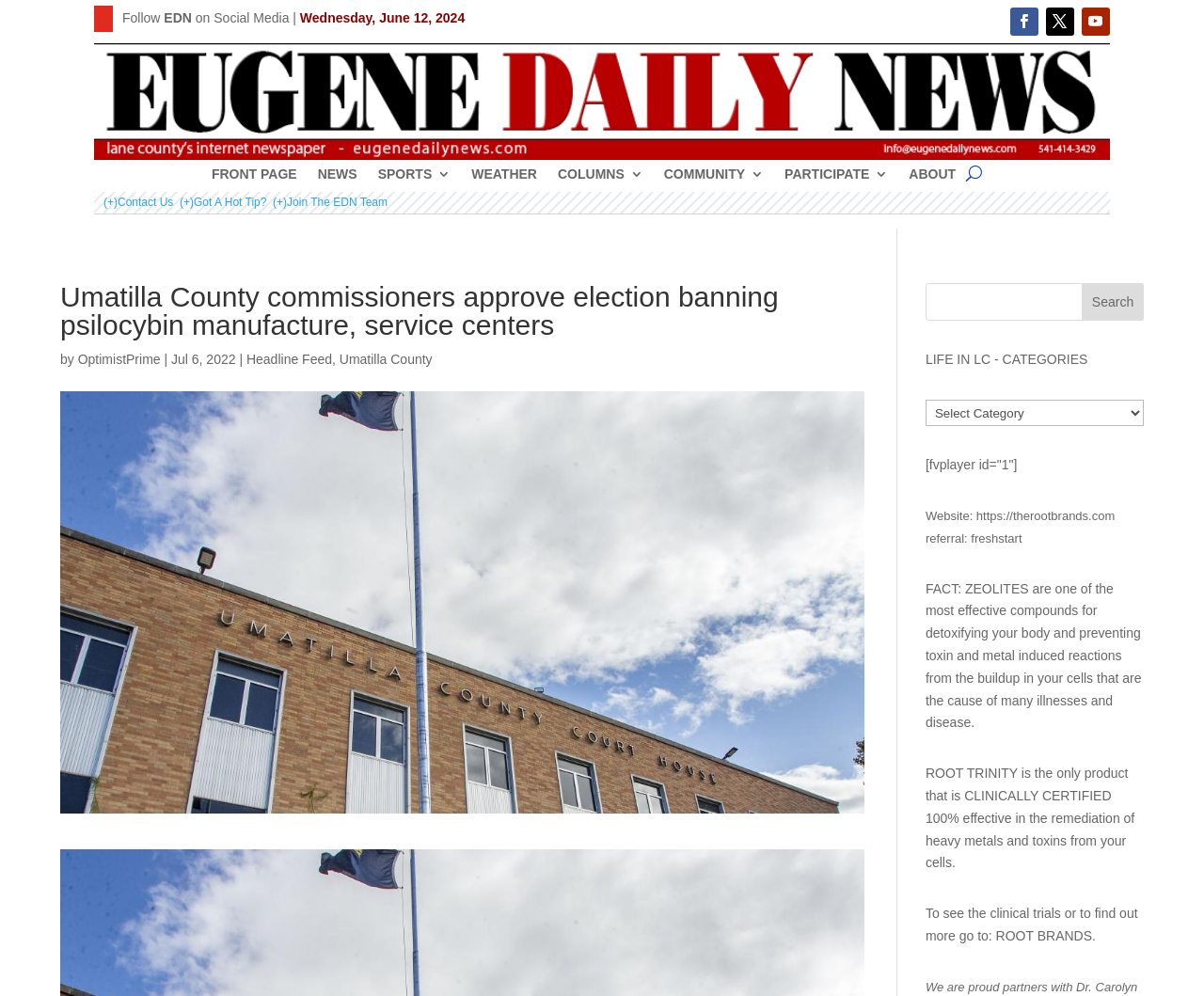Specify the bounding box coordinates for the region that must be clicked to perform the given instruction: "Read about Umatilla County".

[0.282, 0.354, 0.359, 0.369]